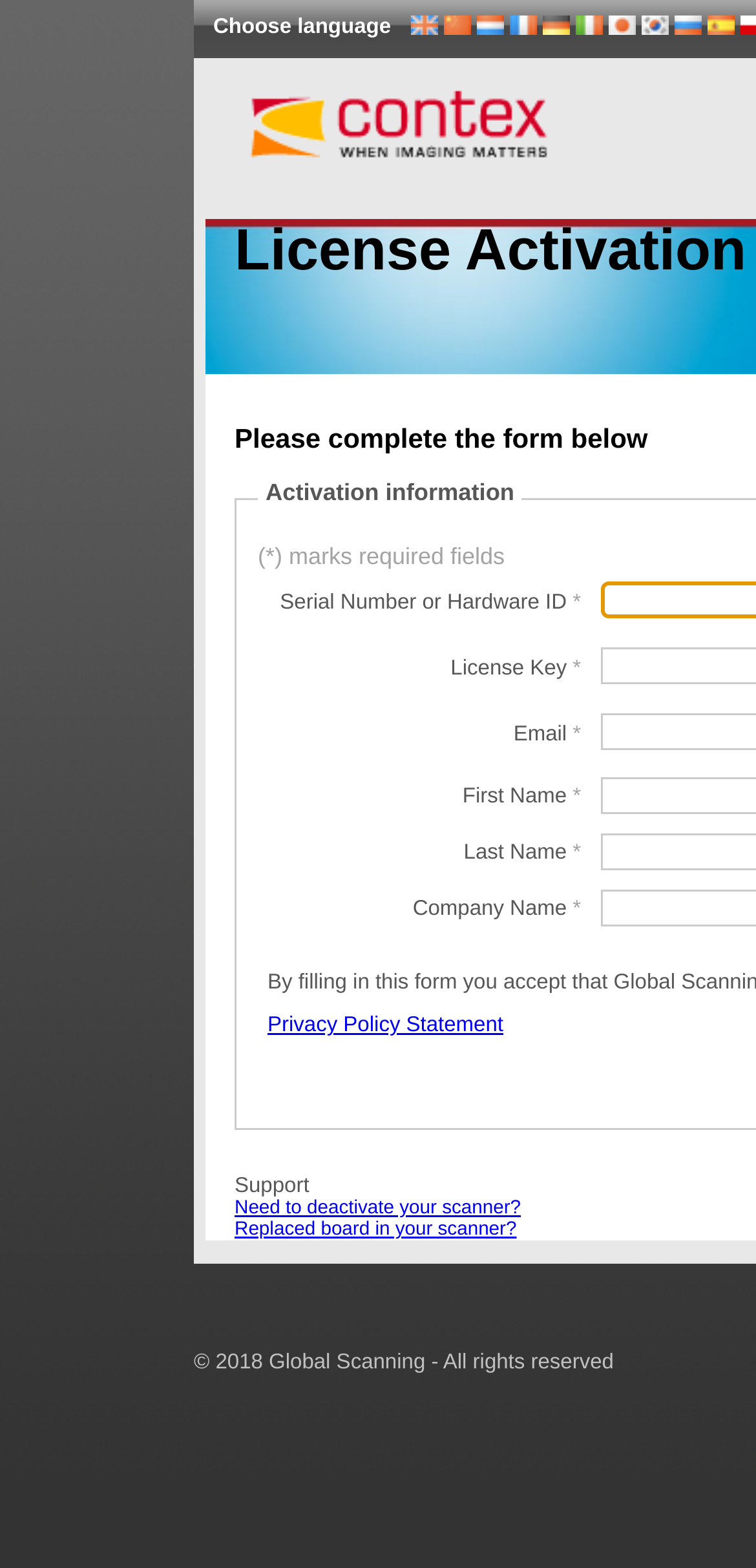Based on the element description: "title="French"", identify the bounding box coordinates for this UI element. The coordinates must be four float numbers between 0 and 1, listed as [left, top, right, bottom].

[0.674, 0.011, 0.71, 0.026]